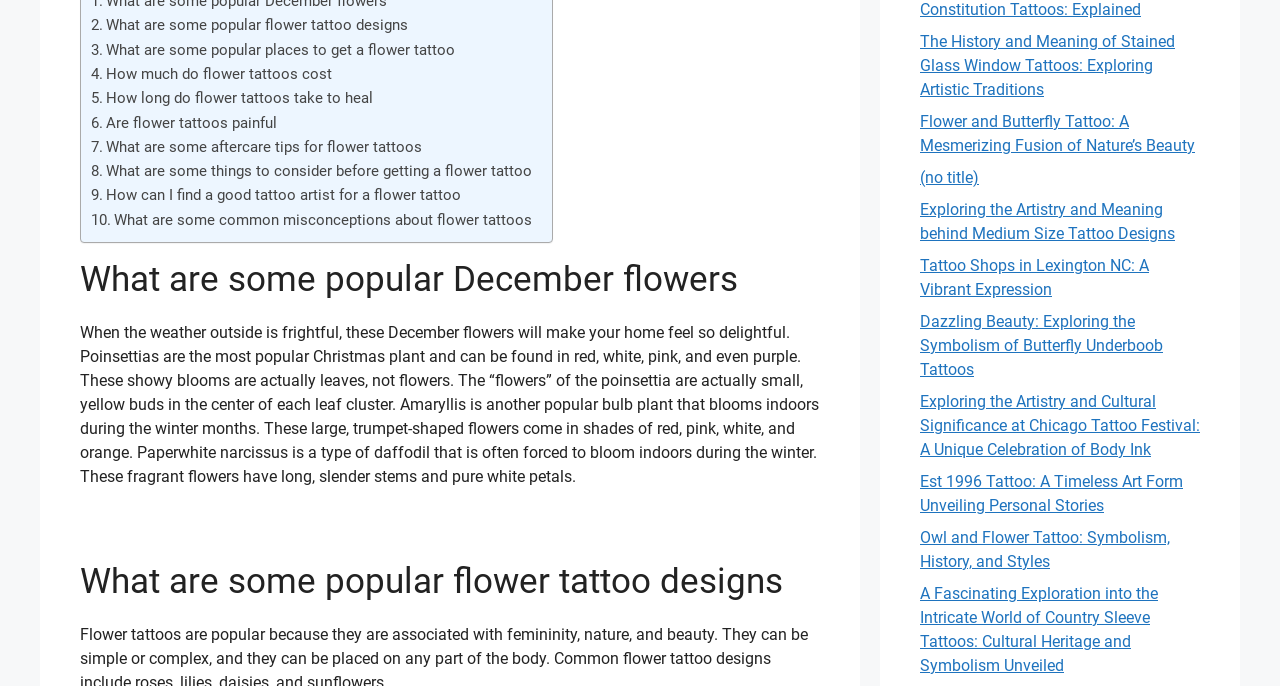How many links are there on the webpage?
Look at the image and answer the question using a single word or phrase.

19